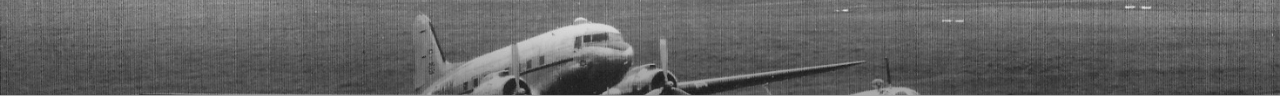Refer to the image and provide a thorough answer to this question:
What is the dominant color in the background?

The background is filled with various shades of green, enhancing the nostalgic feel of the scene.